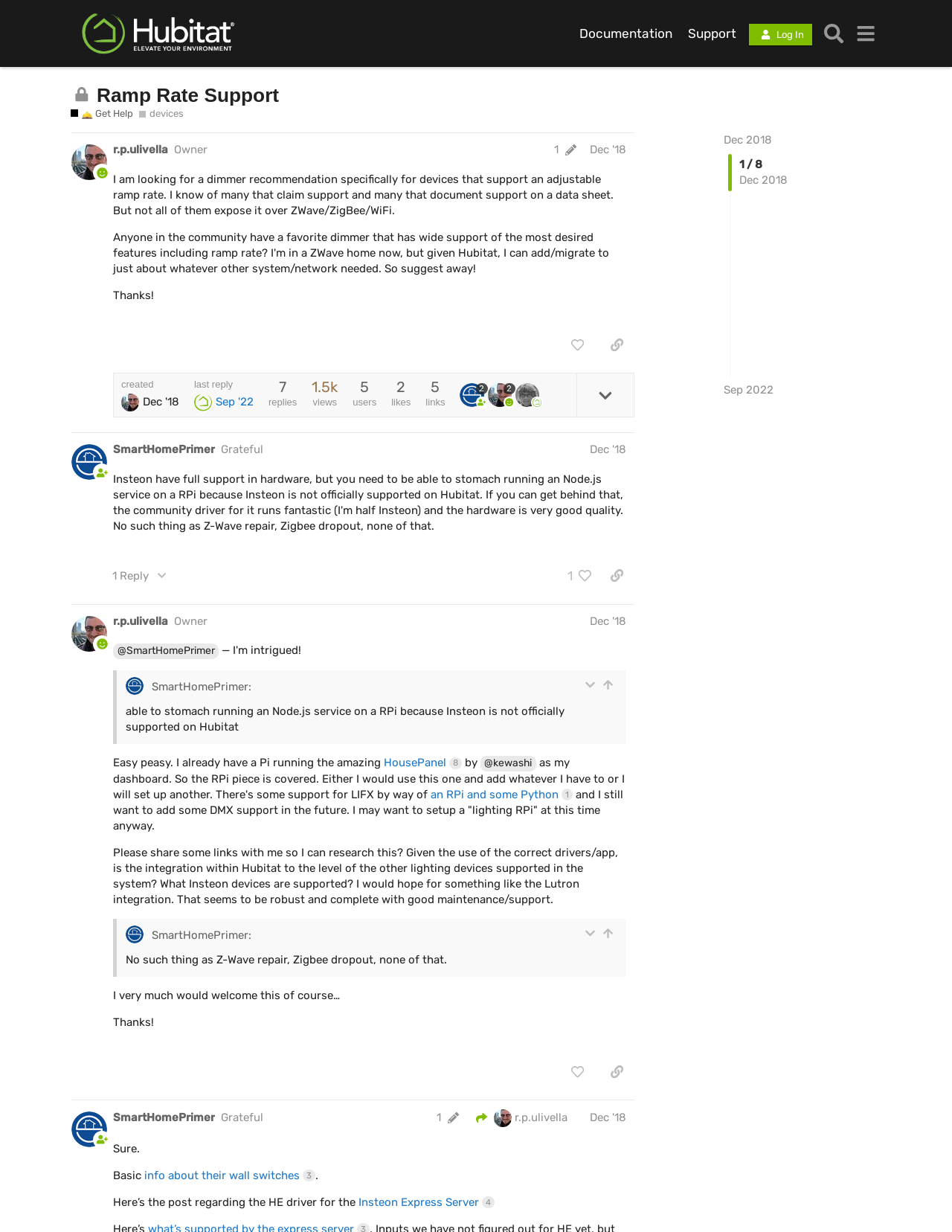Locate the bounding box coordinates of the element's region that should be clicked to carry out the following instruction: "Search for something". The coordinates need to be four float numbers between 0 and 1, i.e., [left, top, right, bottom].

[0.859, 0.014, 0.892, 0.04]